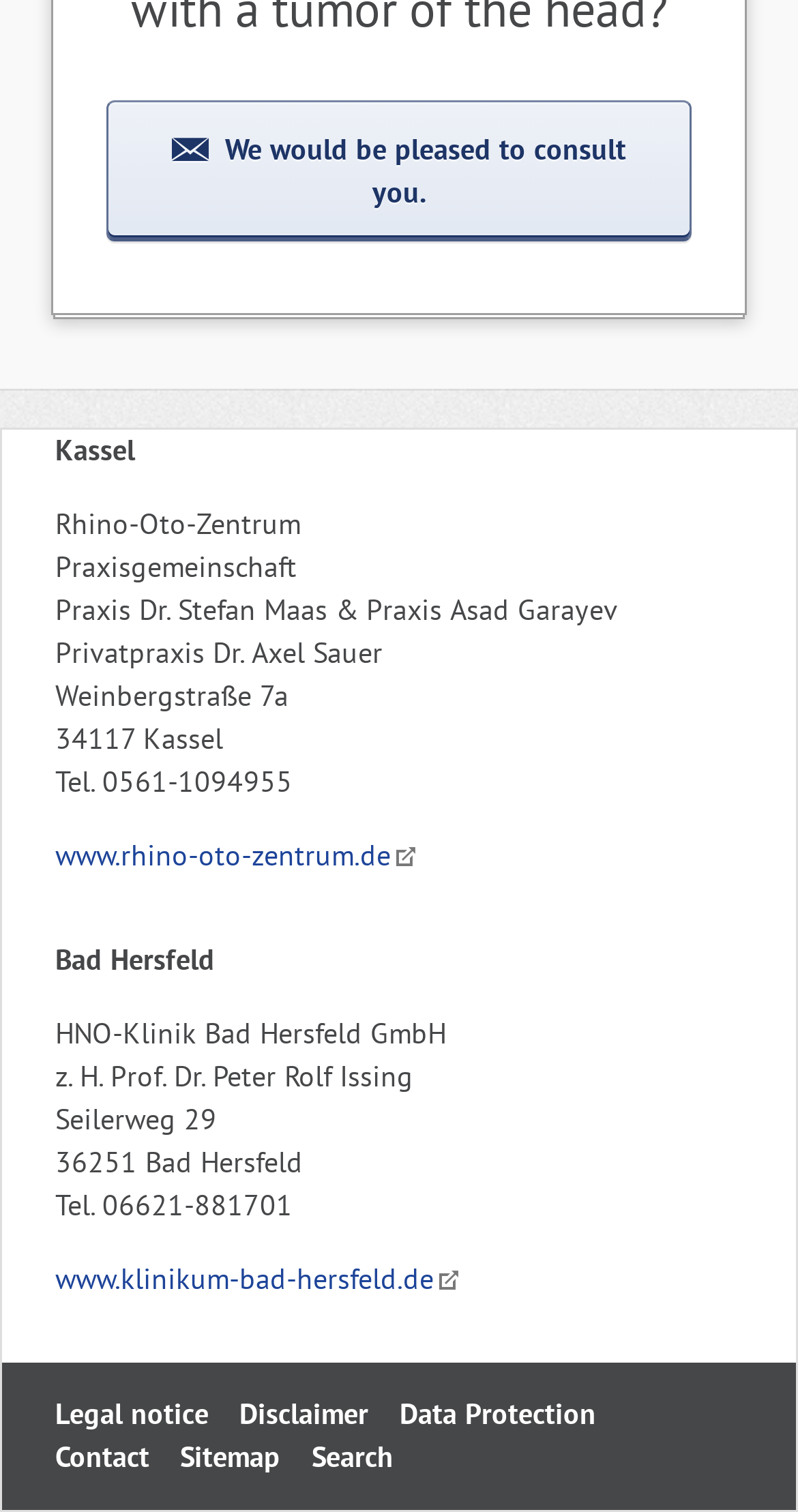Please identify the bounding box coordinates for the region that you need to click to follow this instruction: "Click on the link to Rhino-Oto-Zentrum website".

[0.069, 0.554, 0.523, 0.578]